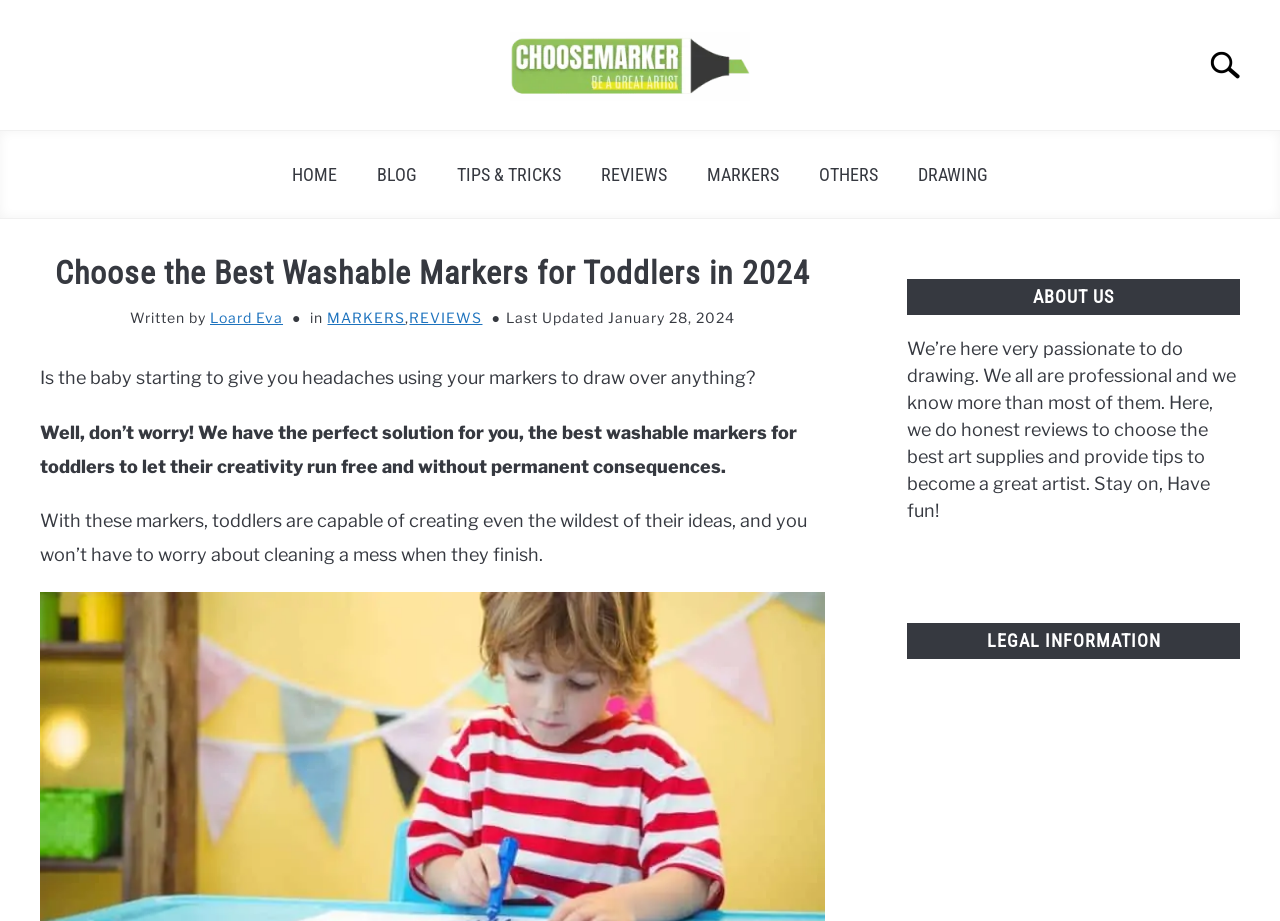Can you specify the bounding box coordinates for the region that should be clicked to fulfill this instruction: "Go to the 'HOME' page".

[0.212, 0.164, 0.279, 0.215]